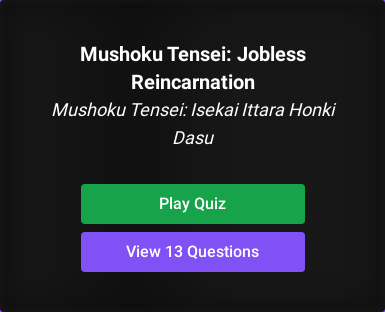Reply to the question with a single word or phrase:
What is the color of the 'Play Quiz' button?

Green